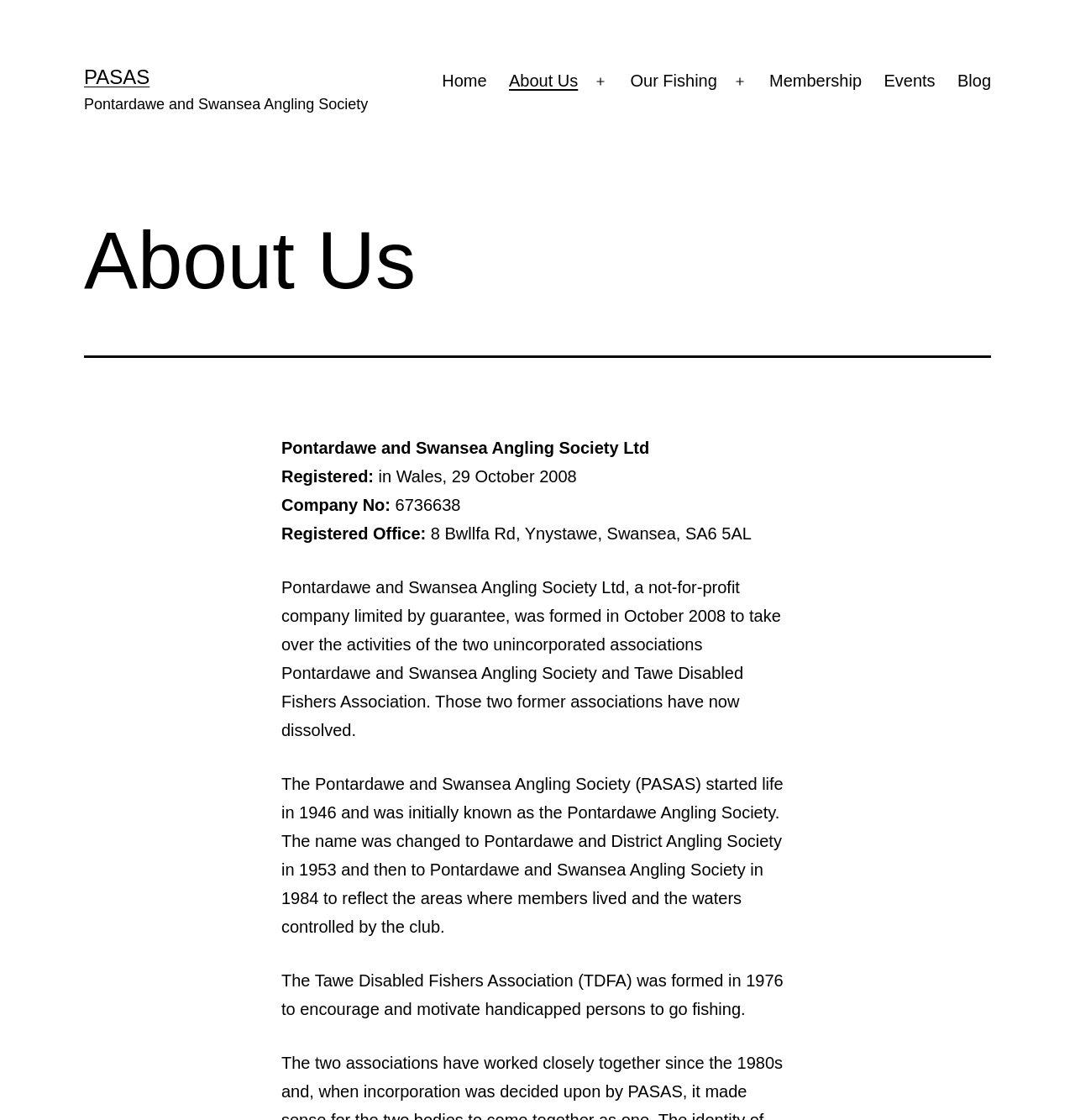Identify the bounding box of the HTML element described here: "About Us". Provide the coordinates as four float numbers between 0 and 1: [left, top, right, bottom].

[0.463, 0.054, 0.548, 0.092]